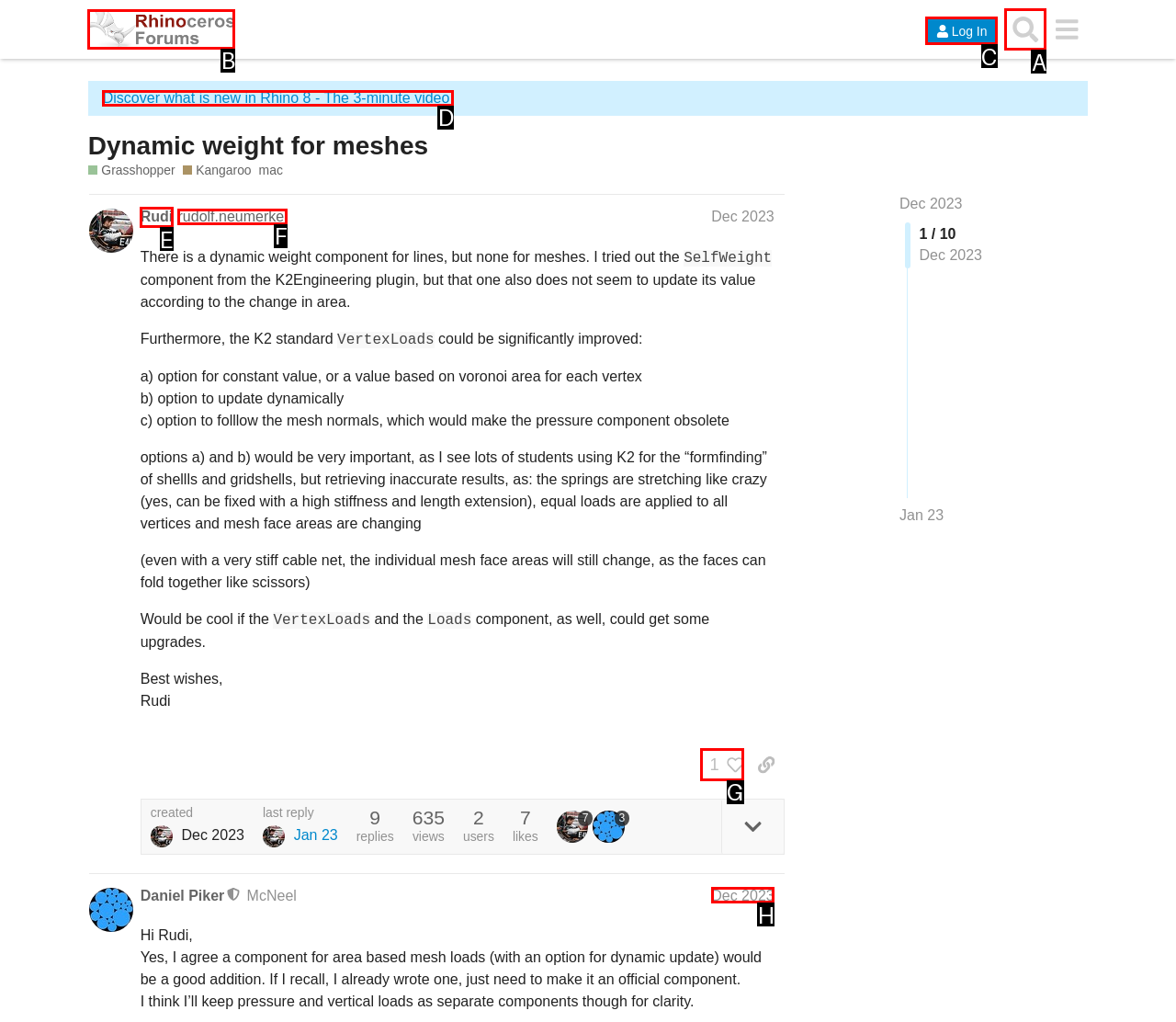From the given choices, determine which HTML element matches the description: Dec 2023. Reply with the appropriate letter.

H